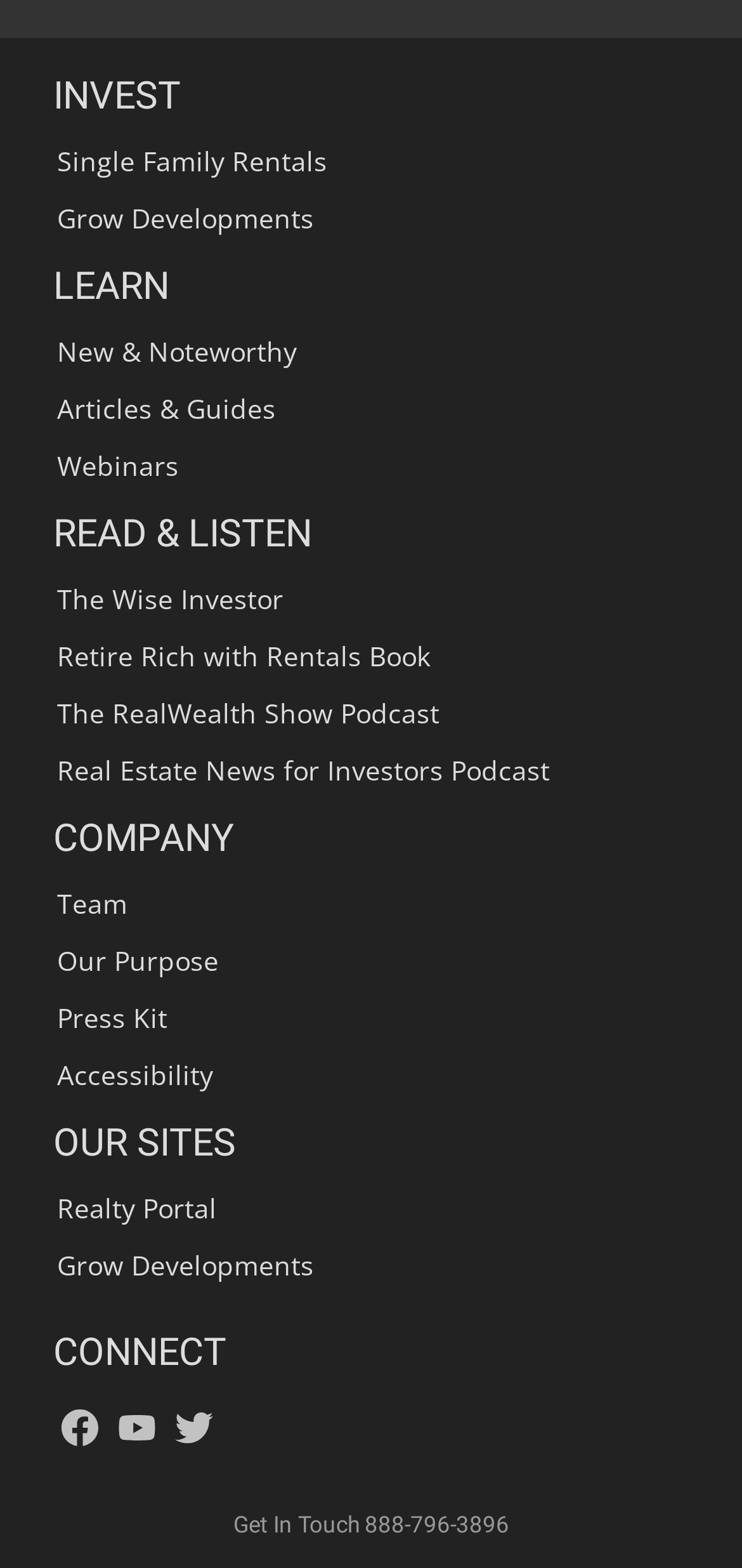Examine the screenshot and answer the question in as much detail as possible: What are the main categories on this website?

By analyzing the webpage structure, I found that the main categories are represented by static text elements, namely 'INVEST', 'LEARN', 'READ & LISTEN', 'COMPANY', 'OUR SITES', and 'CONNECT', which are placed horizontally across the top section of the webpage.